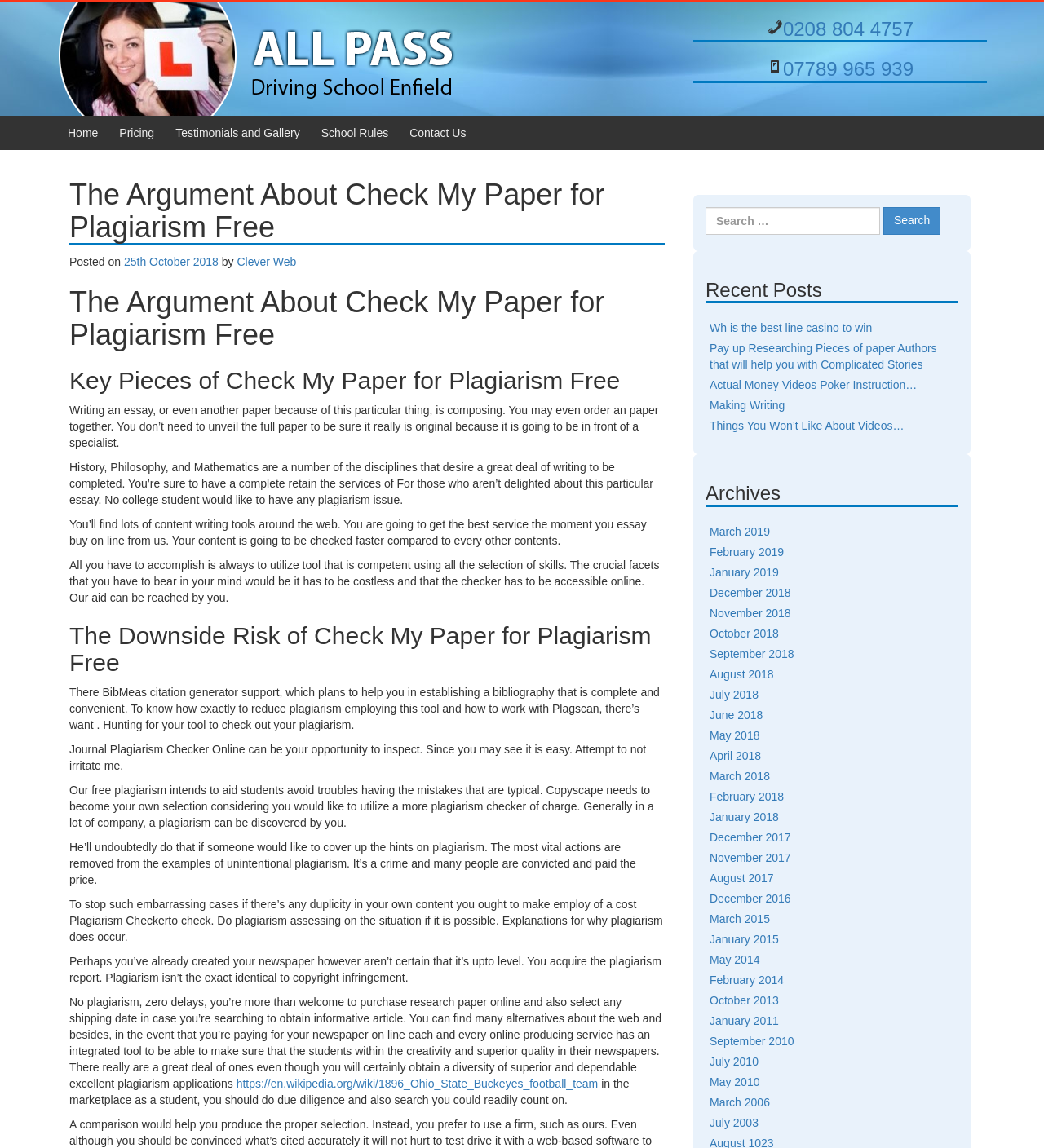What is the name of the driving school mentioned?
Using the image, provide a concise answer in one word or a short phrase.

All Pass Driving School Enfield